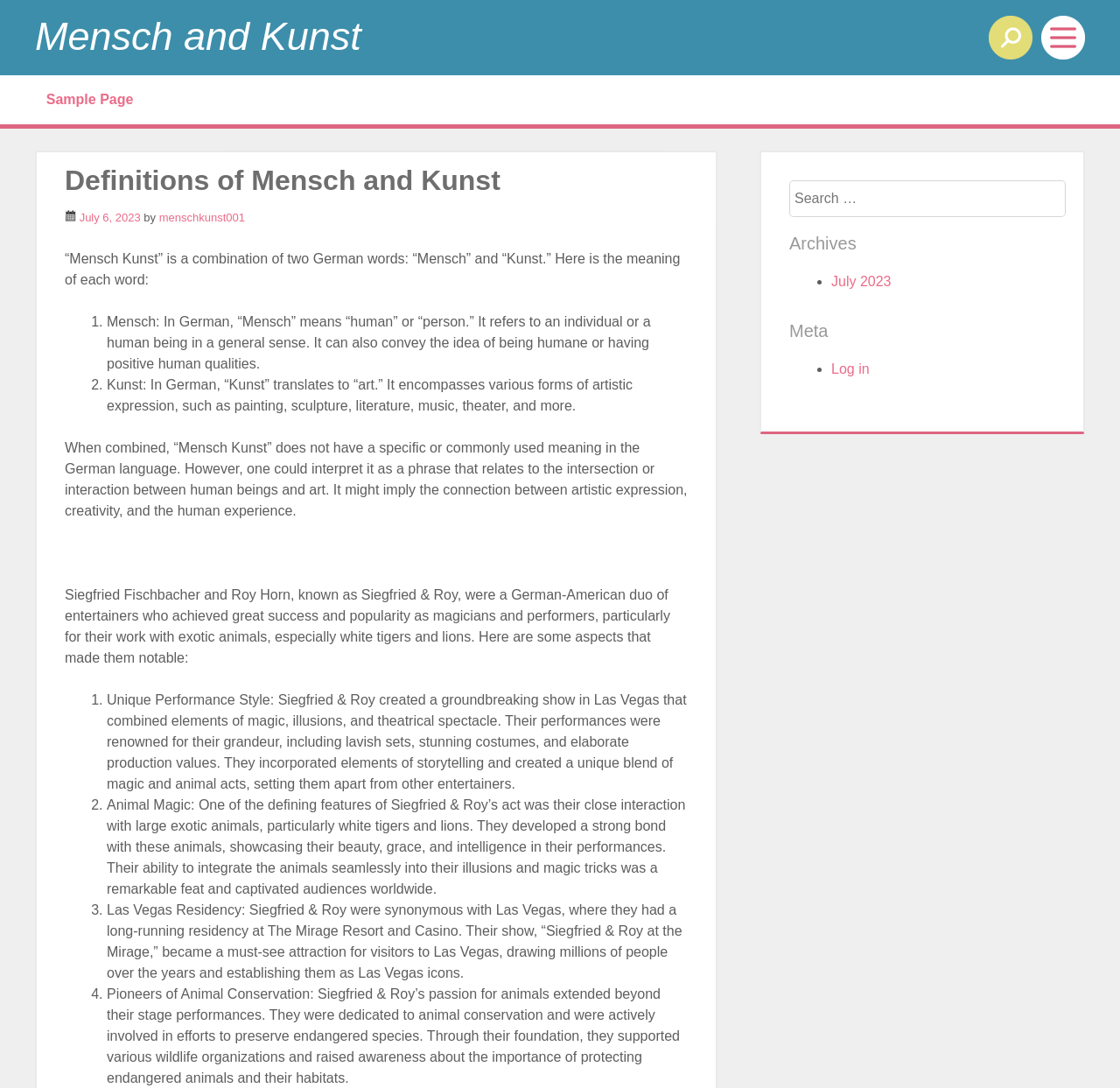What is the name of the resort and casino where Siegfried & Roy had a long-running residency?
Please provide an in-depth and detailed response to the question.

The webpage mentions that Siegfried & Roy had a long-running residency at The Mirage Resort and Casino in Las Vegas, where their show became a must-see attraction for visitors.